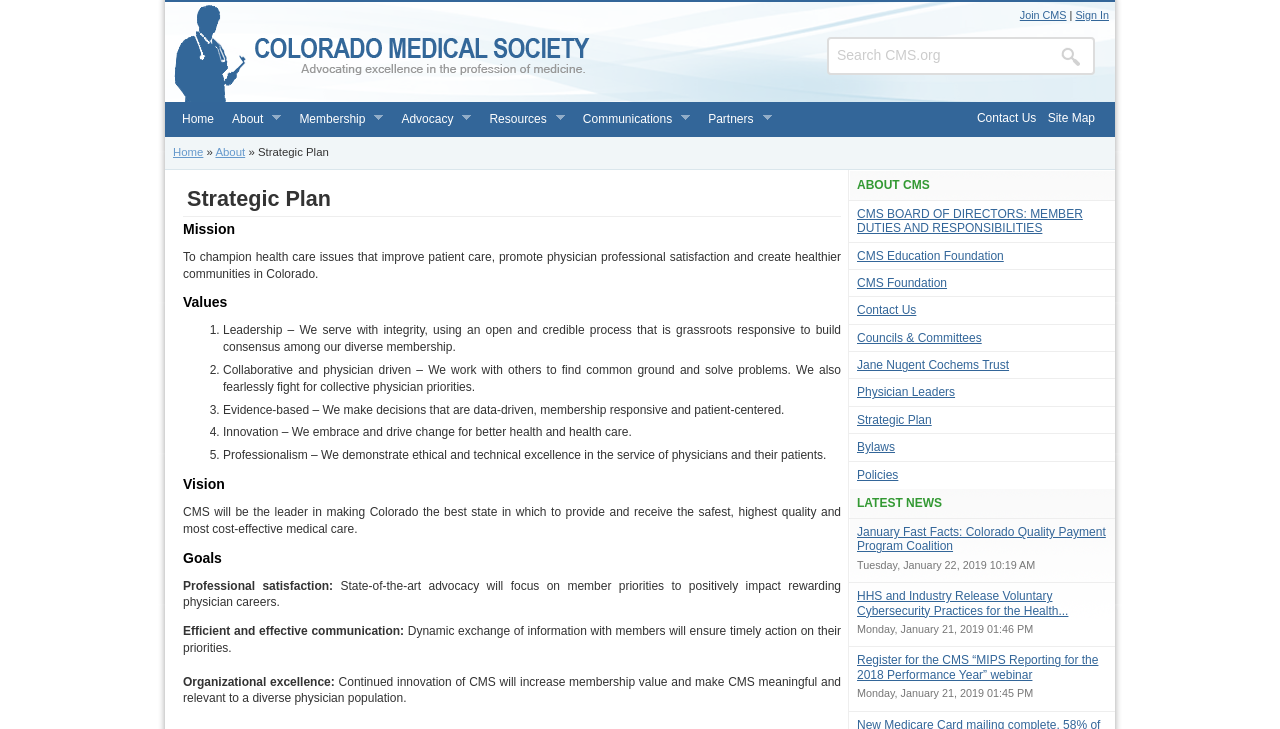Reply to the question below using a single word or brief phrase:
What is the name of the organization?

Colorado Medical Society